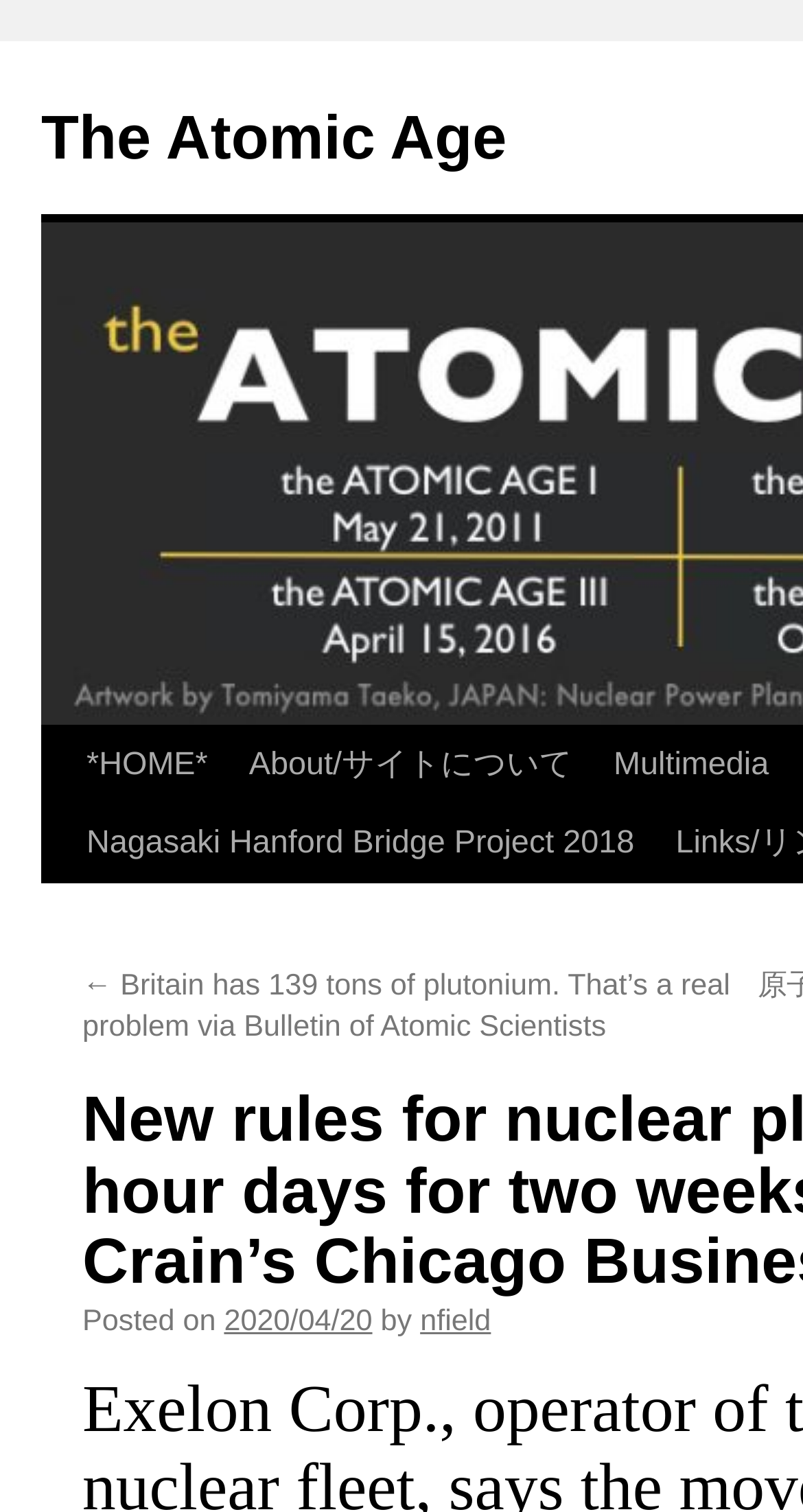Reply to the question with a single word or phrase:
Who is the author of the first article?

nfield